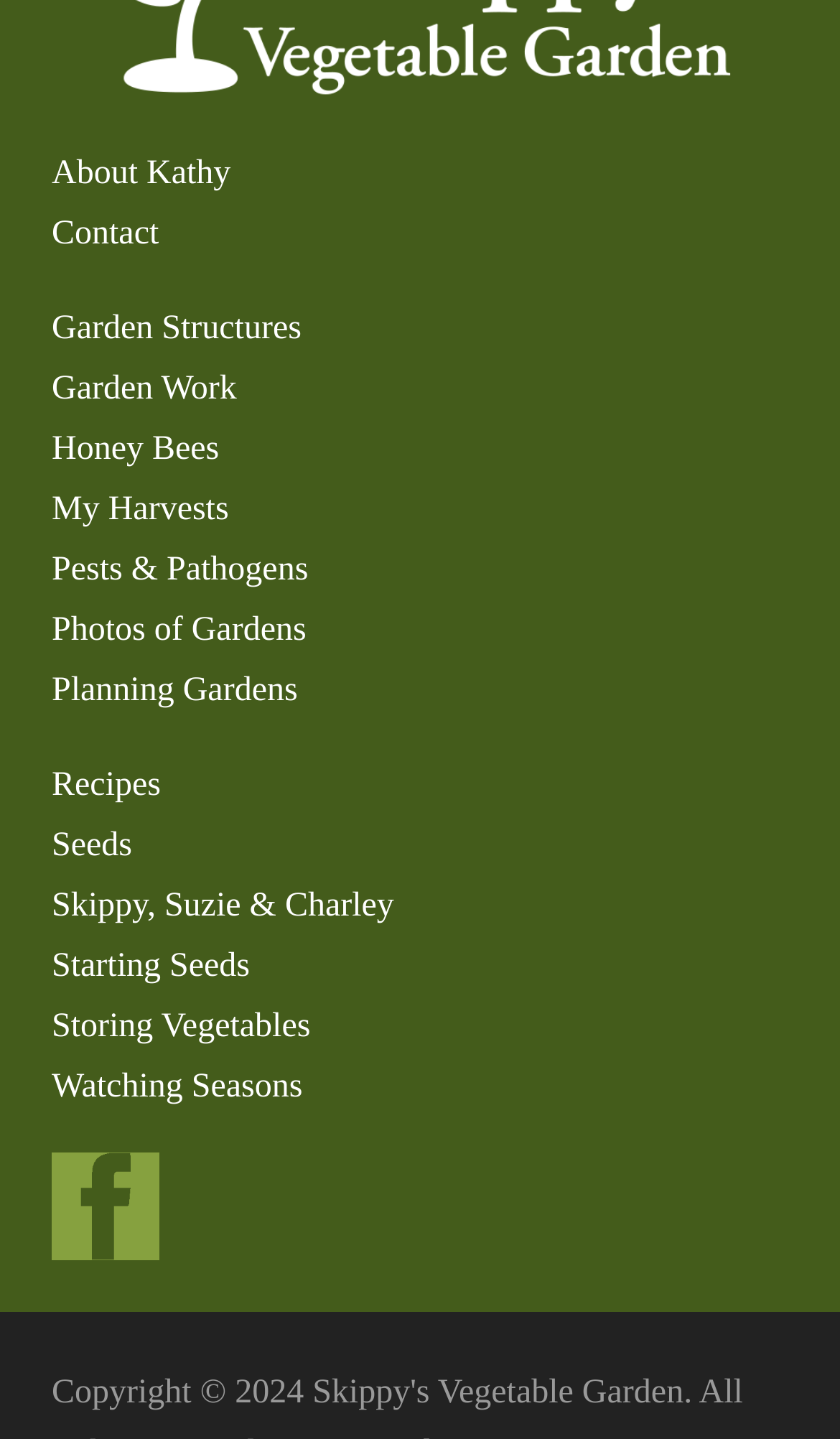Could you locate the bounding box coordinates for the section that should be clicked to accomplish this task: "Leave a comment".

None